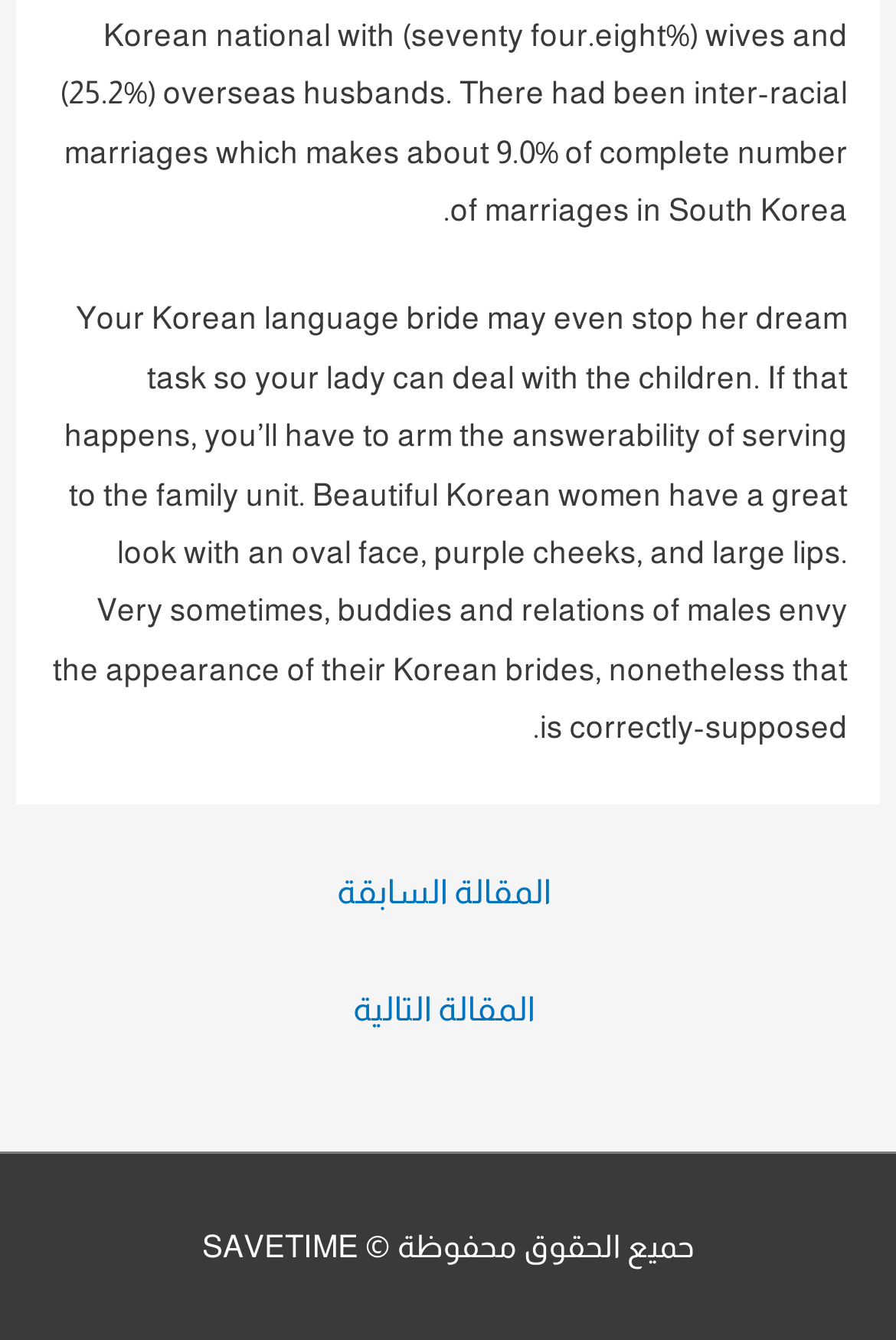Specify the bounding box coordinates (top-left x, top-left y, bottom-right x, bottom-right y) of the UI element in the screenshot that matches this description: → المقالة السابقة

[0.014, 0.639, 0.976, 0.698]